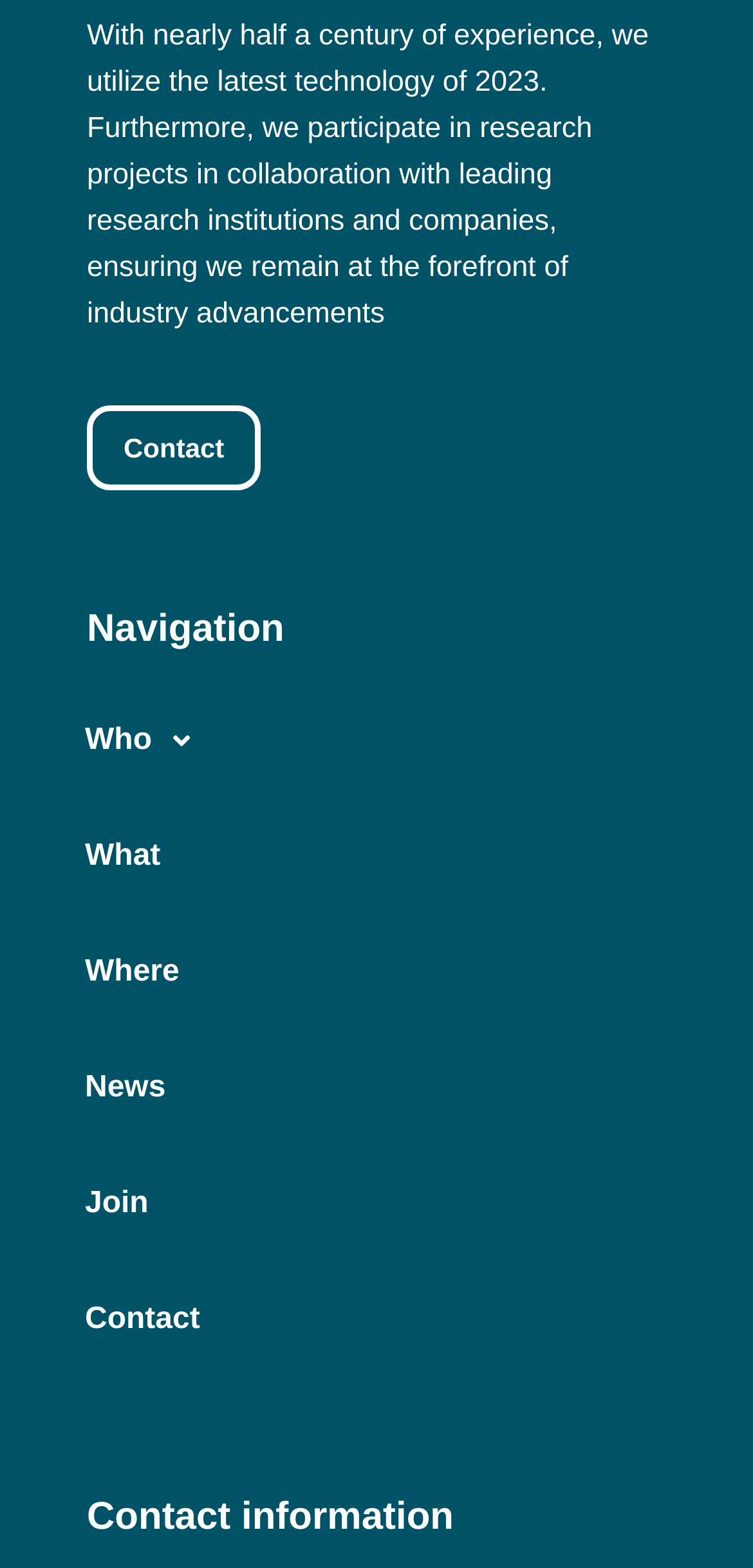What is the company's experience in years?
Give a detailed explanation using the information visible in the image.

The answer can be found in the StaticText element at the top of the webpage, which states 'With nearly half a century of experience, we utilize the latest technology of 2023.'